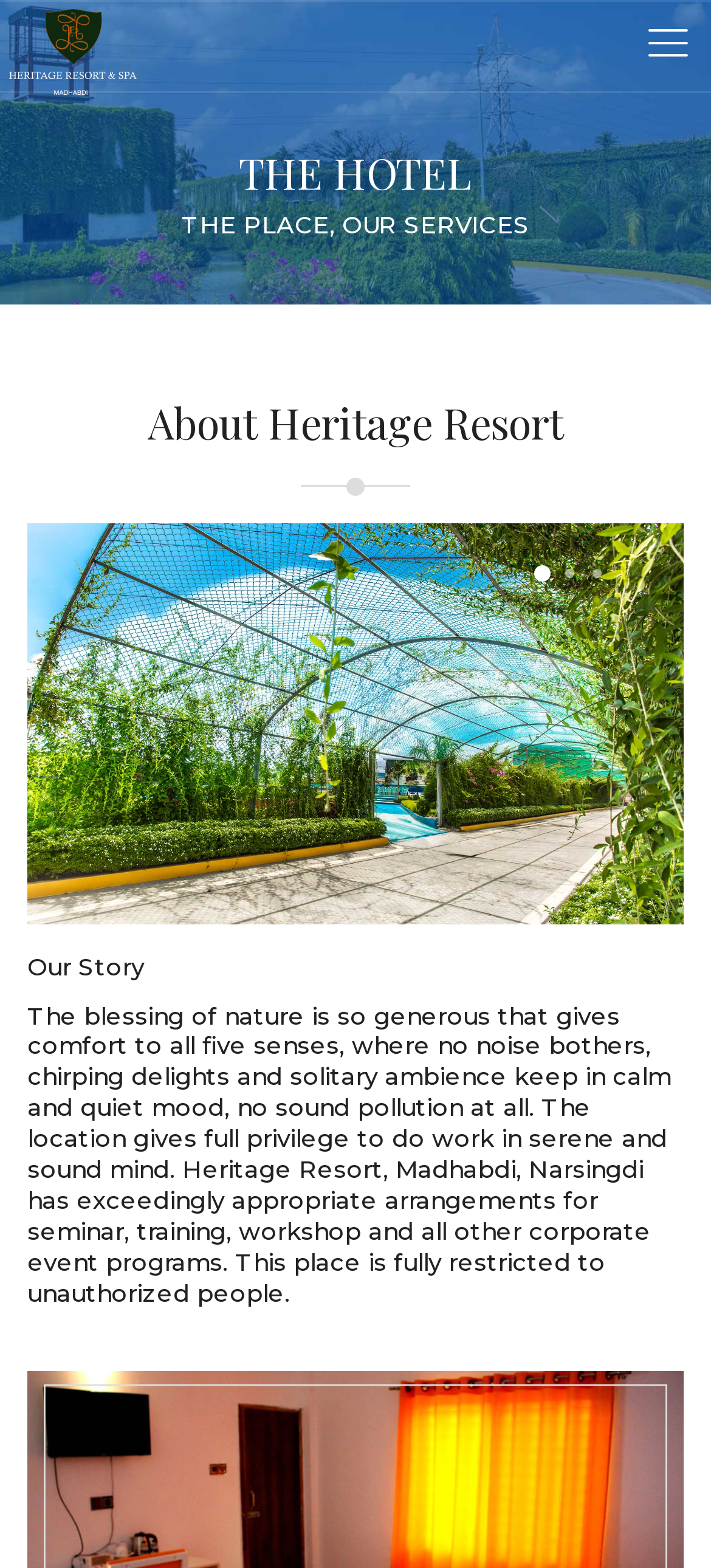Explain the contents of the webpage comprehensively.

The webpage is about Heritage Resort BD, a hotel, resort, and accommodation provider. At the top of the page, there is a link with an alternate text, accompanied by a small image. Below this, a prominent heading "THE HOTEL" is displayed. 

To the right of the "THE HOTEL" heading, a static text "THE PLACE, OUR SERVICES" is positioned. Further down, another heading "About Heritage Resort" is located, which is followed by a static text "Our Story". 

Below "Our Story", a lengthy paragraph of text describes the resort's serene atmosphere, its suitability for corporate events, and its restricted access to unauthorized people. This paragraph takes up a significant portion of the page. Overall, the webpage appears to be an introduction to Heritage Resort BD, highlighting its unique features and services.